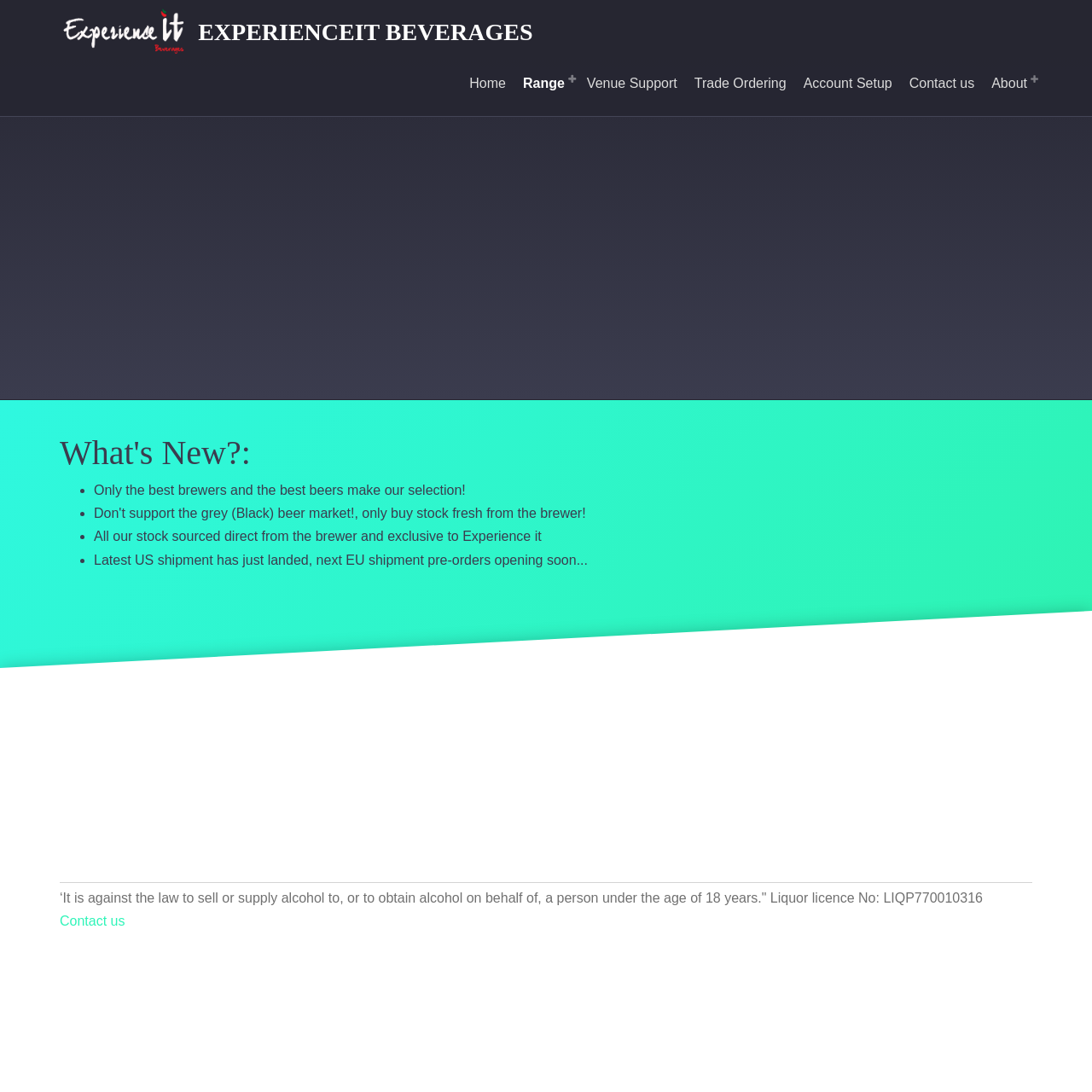How old must you be to purchase alcohol?
Based on the image, answer the question with as much detail as possible.

At the bottom of the webpage, there is a notice stating 'It is against the law to sell or supply alcohol to, or to obtain alcohol on behalf of, a person under the age of 18 years.' This indicates that the minimum age to purchase alcohol is 18 years.